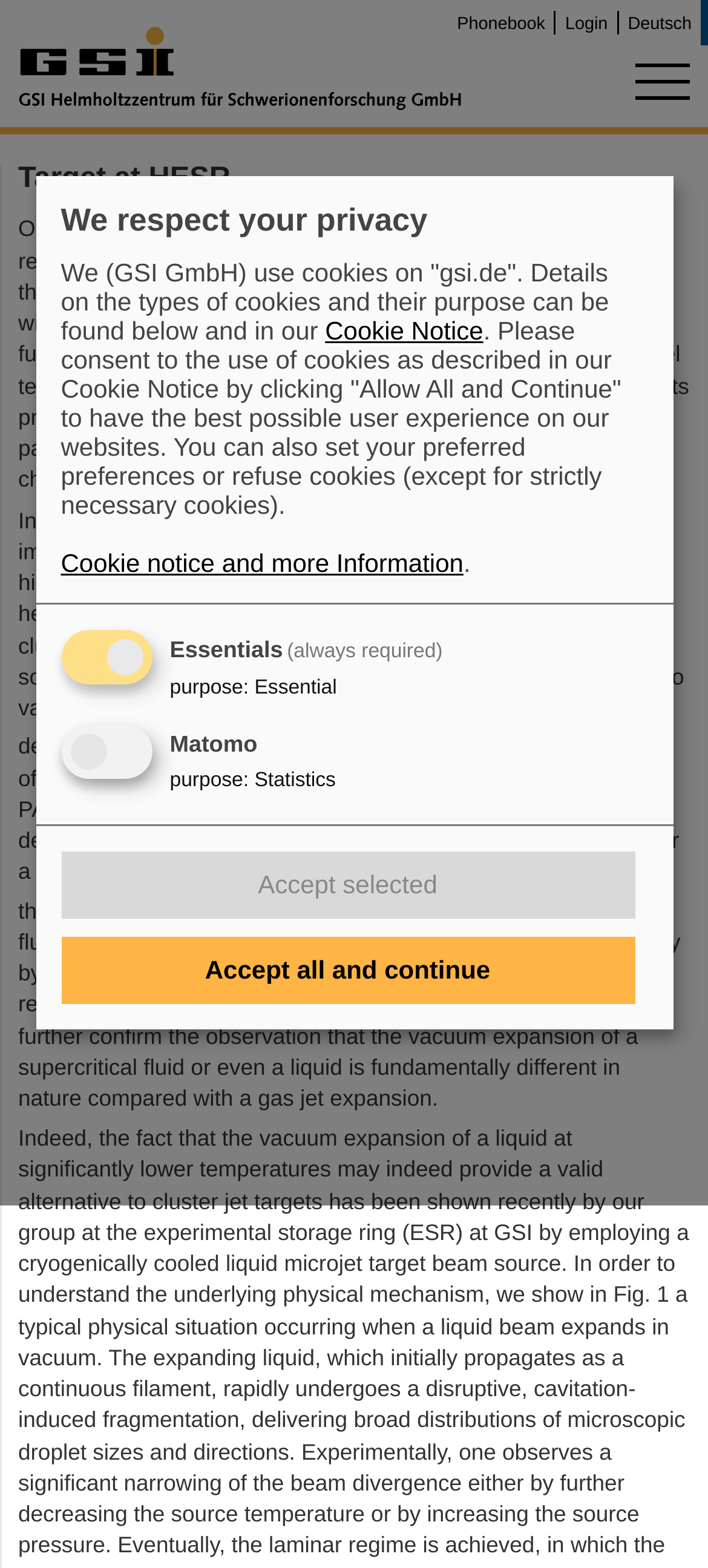Answer the question using only a single word or phrase: 
What is the name of the facility represented by the internal-target experiments?

FAIR